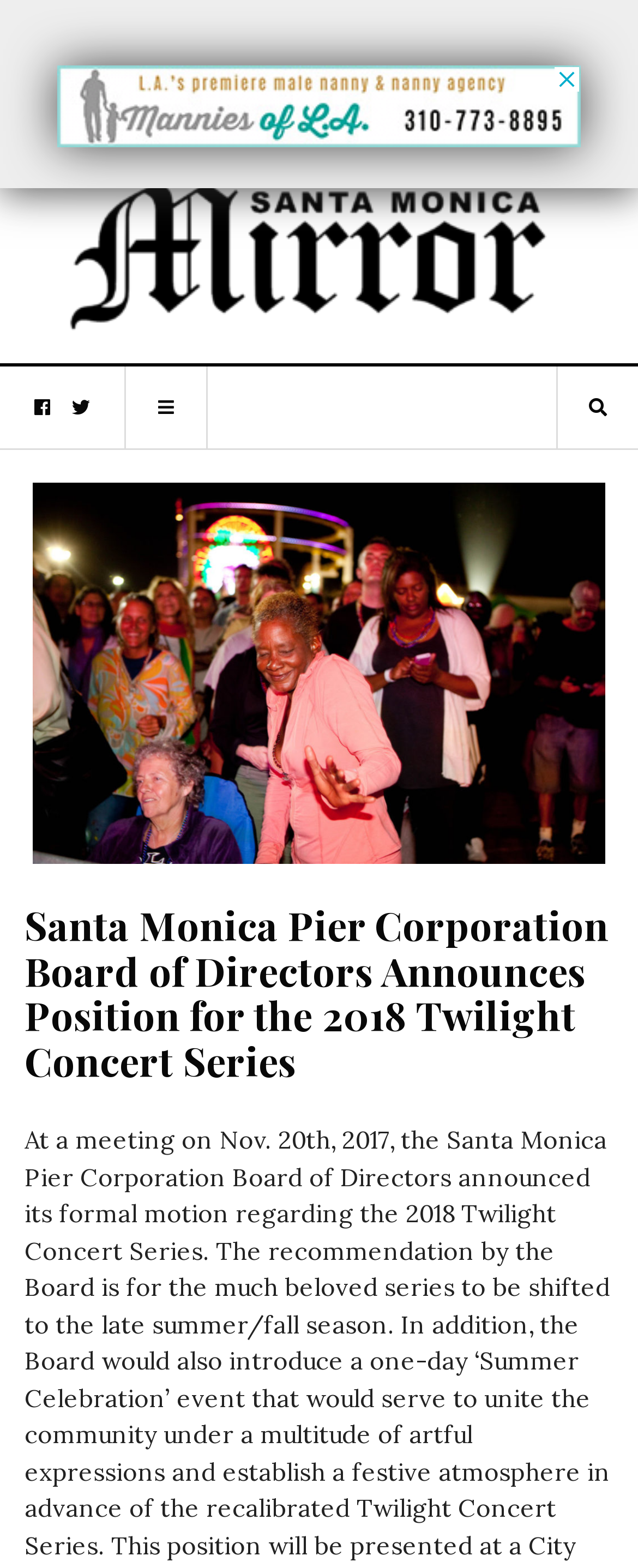Based on the image, provide a detailed and complete answer to the question: 
How many social media links are present?

The number of social media links present in the webpage is obtained by counting the link elements with font awesome icons, which are located at different positions on the webpage. There are four such links, namely '', '', '', and ''.